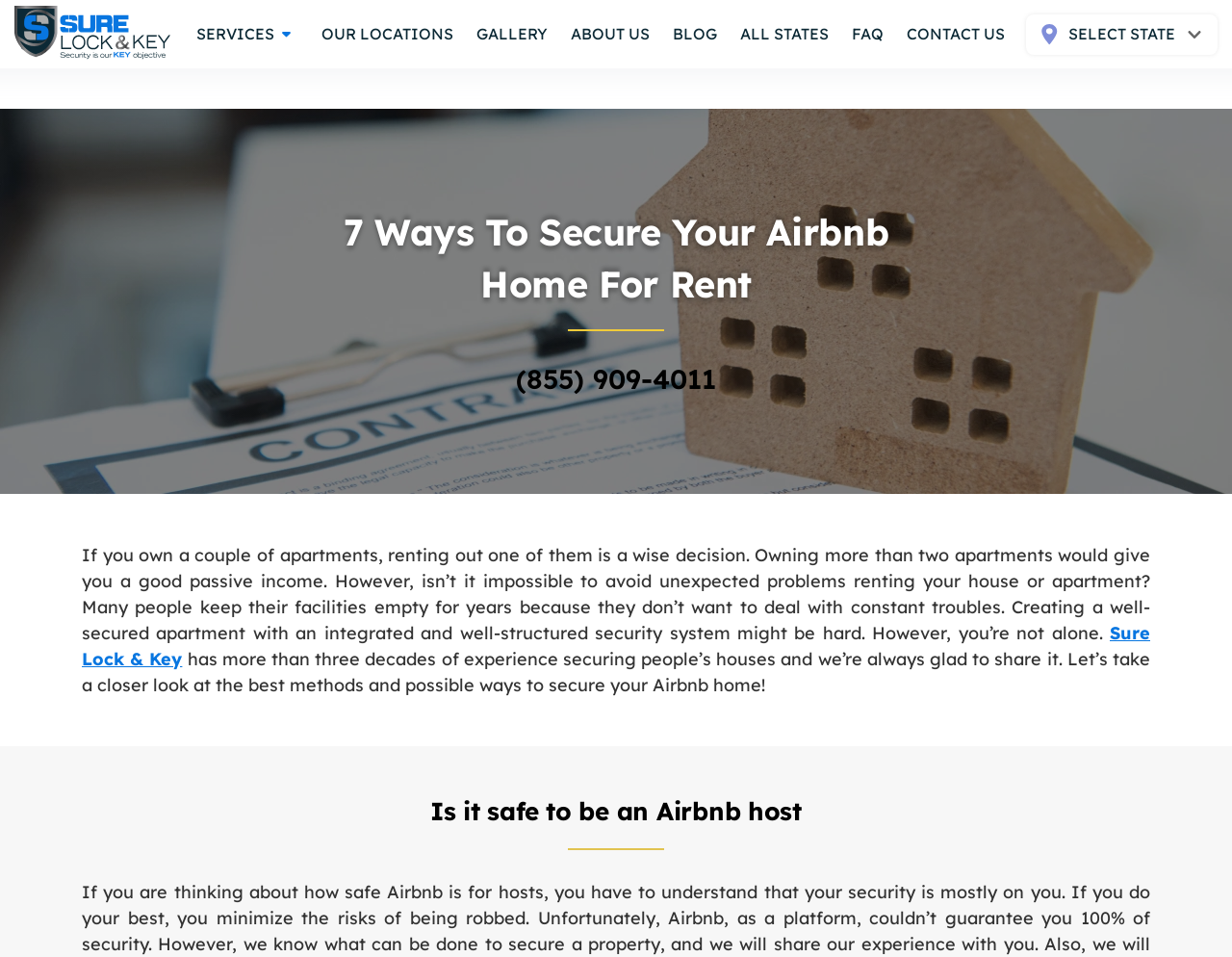Please identify the bounding box coordinates of the element's region that should be clicked to execute the following instruction: "Expand the services menu". The bounding box coordinates must be four float numbers between 0 and 1, i.e., [left, top, right, bottom].

[0.15, 0.015, 0.252, 0.057]